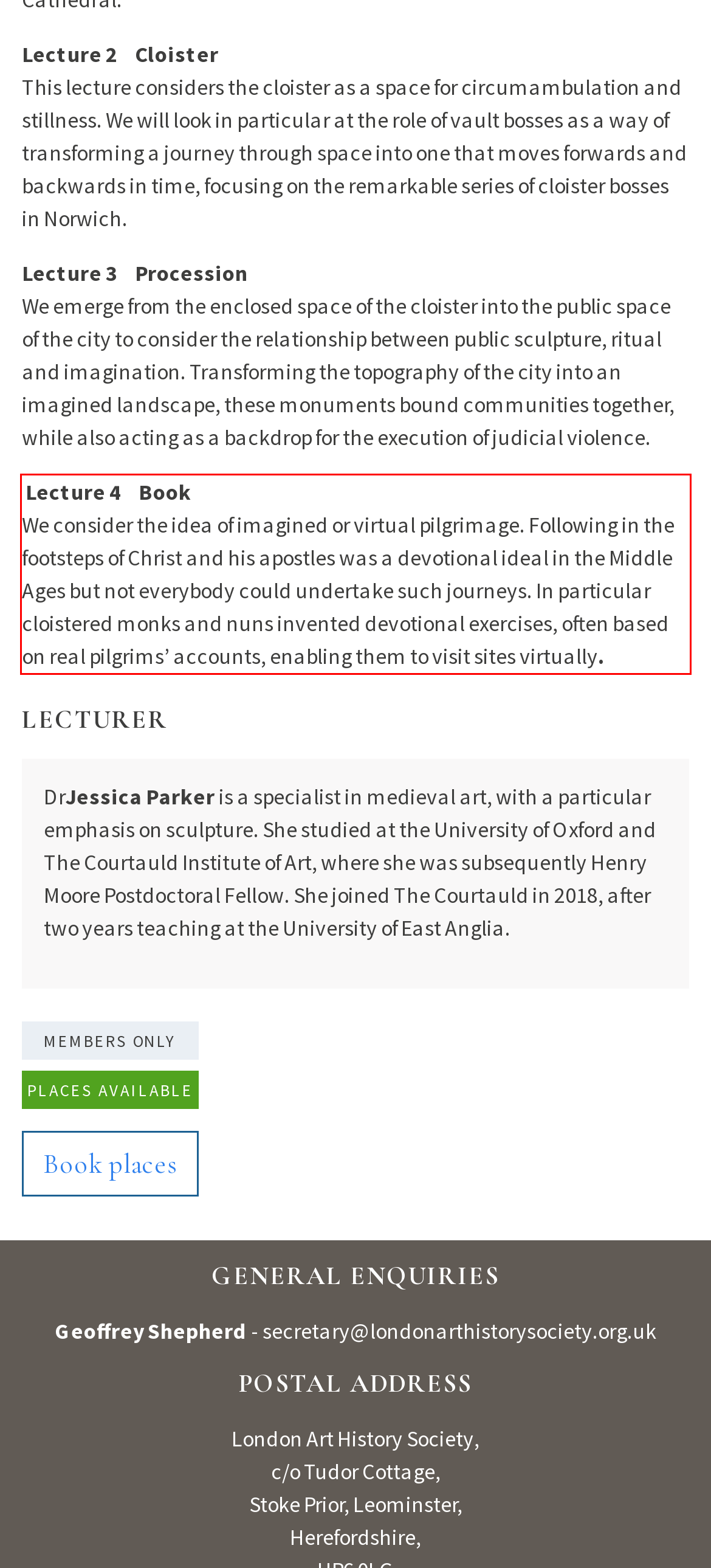You are presented with a webpage screenshot featuring a red bounding box. Perform OCR on the text inside the red bounding box and extract the content.

Lecture 4 Book We consider the idea of imagined or virtual pilgrimage. Following in the footsteps of Christ and his apostles was a devotional ideal in the Middle Ages but not everybody could undertake such journeys. In particular cloistered monks and nuns invented devotional exercises, often based on real pilgrims’ accounts, enabling them to visit sites virtually.